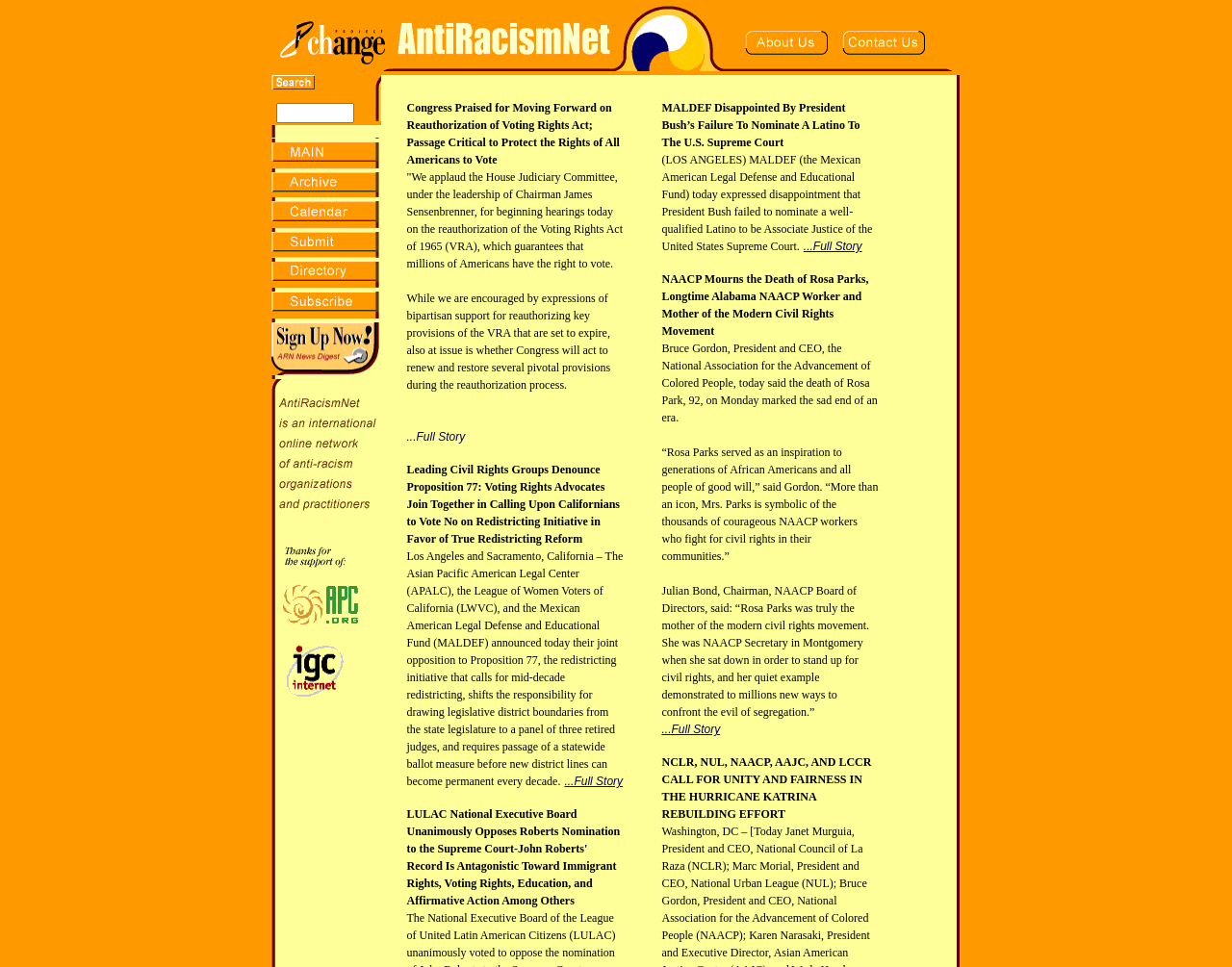Locate the bounding box coordinates of the area where you should click to accomplish the instruction: "View the full story of the press release".

[0.33, 0.445, 0.377, 0.459]